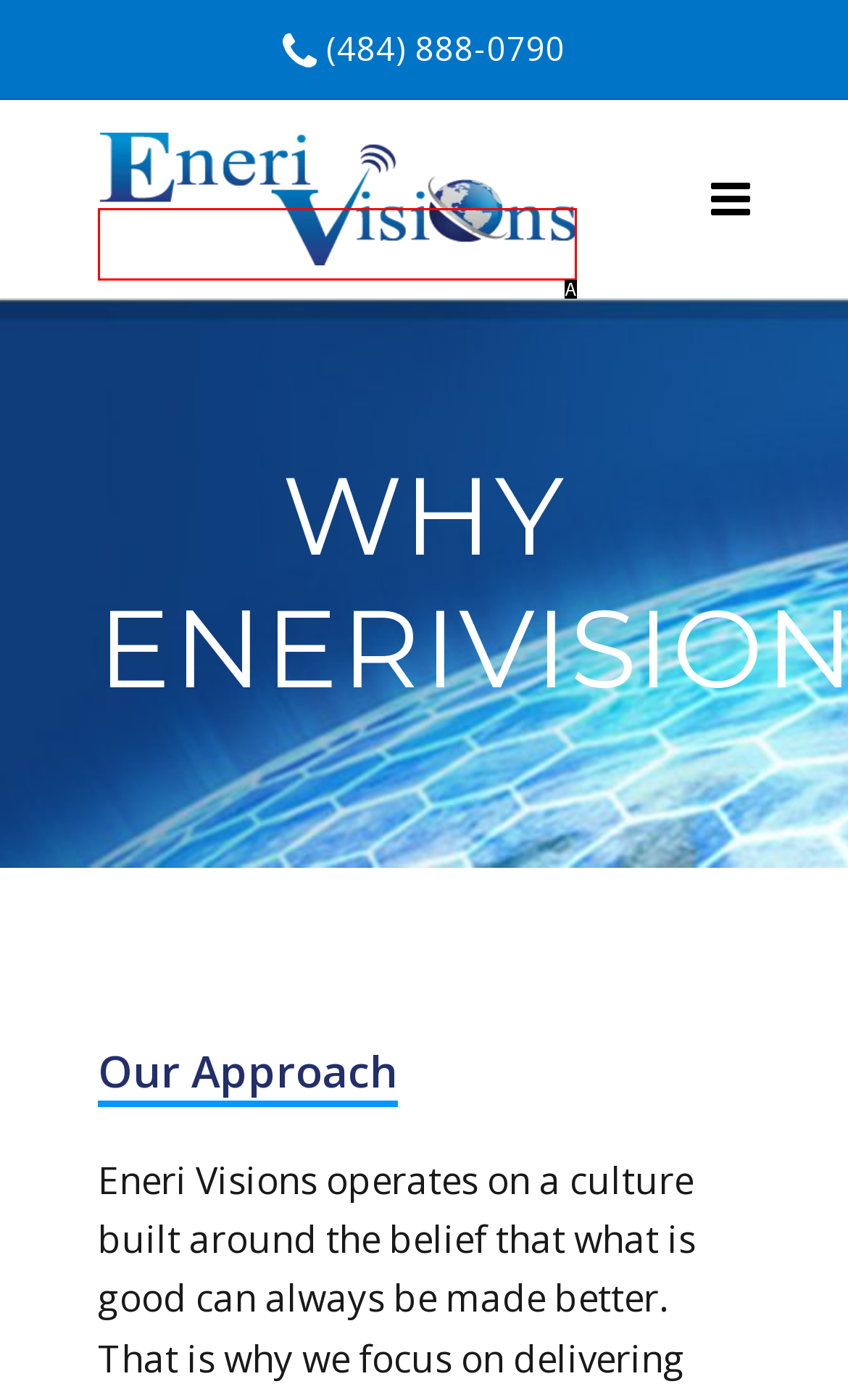Match the HTML element to the given description: alt="EneriVisions"
Indicate the option by its letter.

A